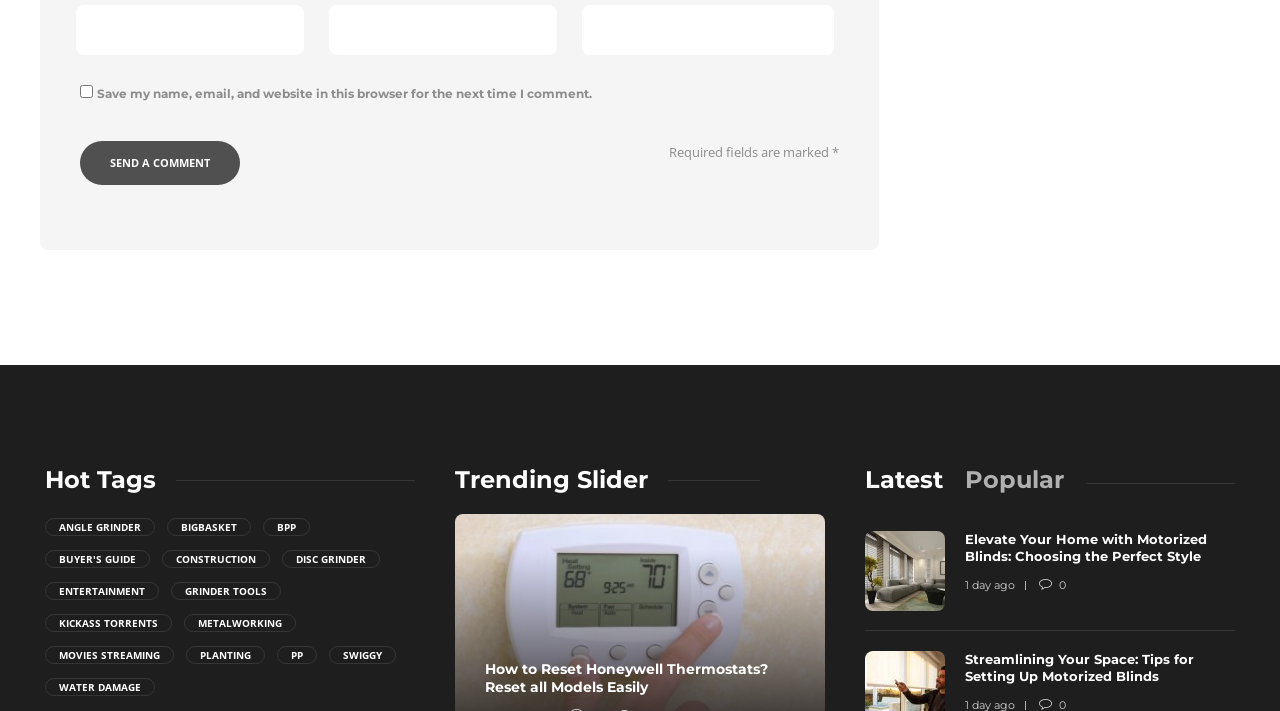Determine the bounding box coordinates of the UI element described below. Use the format (top-left x, top-left y, bottom-right x, bottom-right y) with floating point numbers between 0 and 1: PP

[0.216, 0.909, 0.248, 0.934]